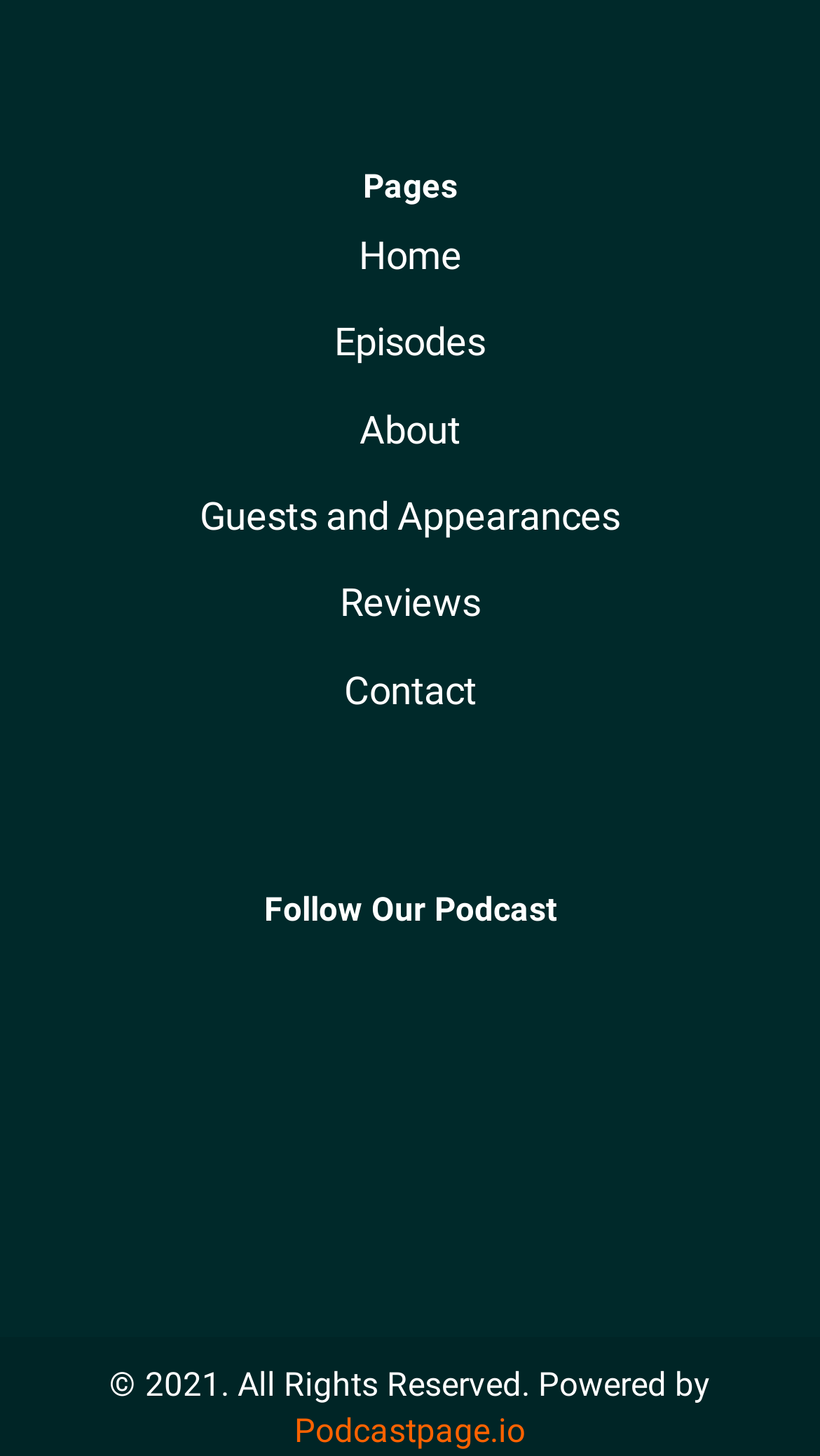Give a concise answer using one word or a phrase to the following question:
How many links are there in the navigation menu?

7